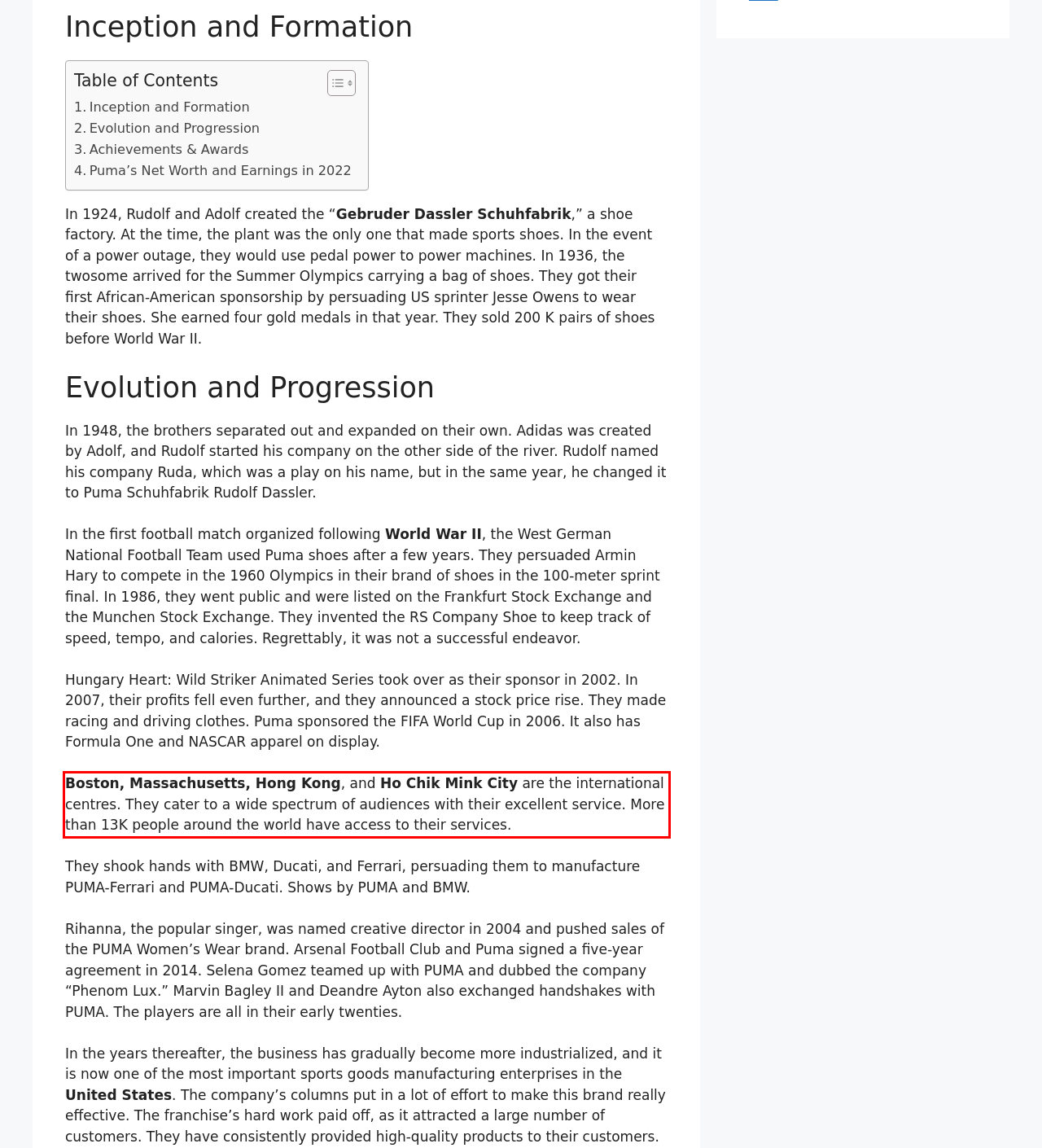Identify and extract the text within the red rectangle in the screenshot of the webpage.

Boston, Massachusetts, Hong Kong, and Ho Chik Mink City are the international centres. They cater to a wide spectrum of audiences with their excellent service. More than 13K people around the world have access to their services.